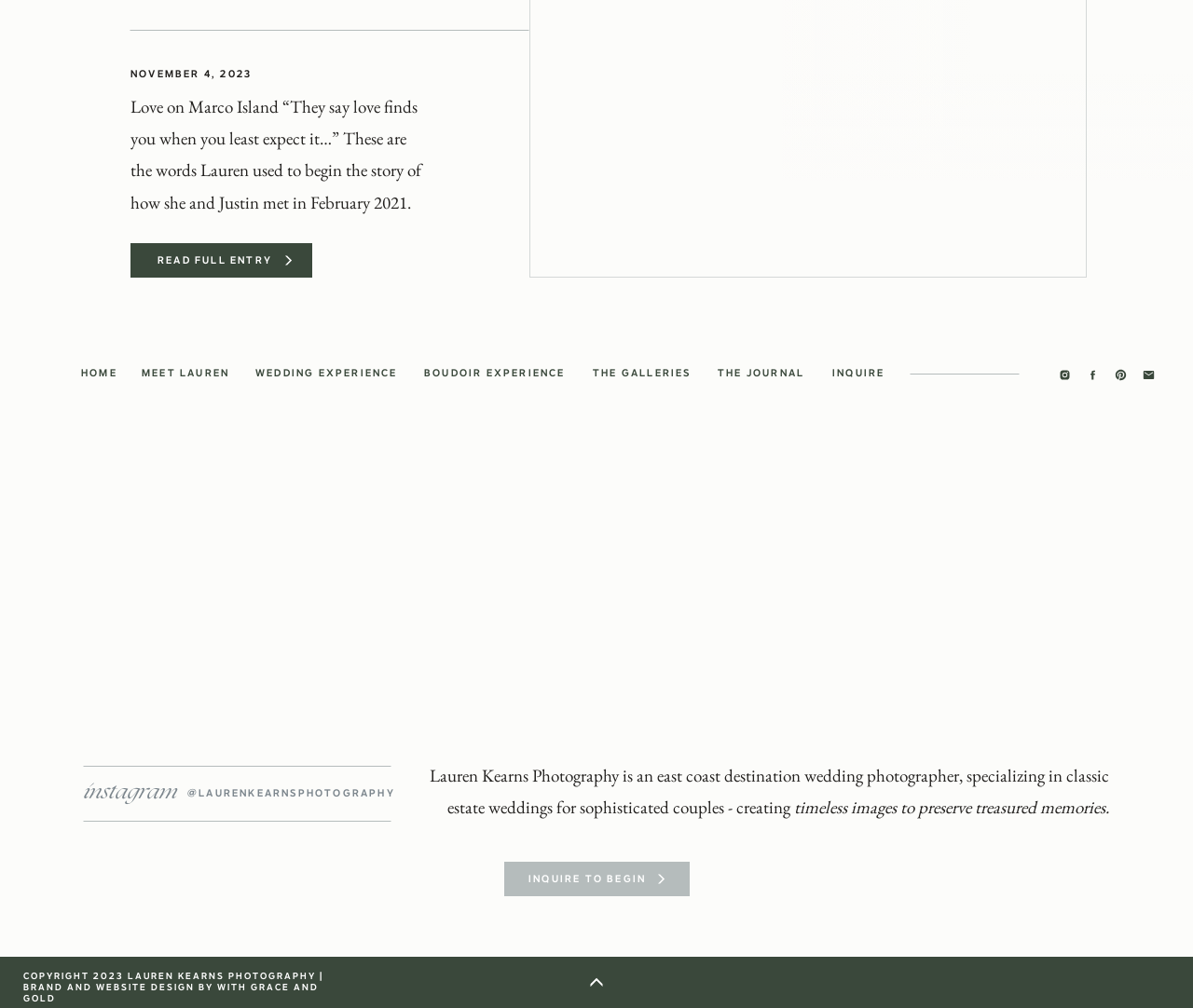Identify the bounding box coordinates of the part that should be clicked to carry out this instruction: "Inquire".

[0.698, 0.363, 0.742, 0.376]